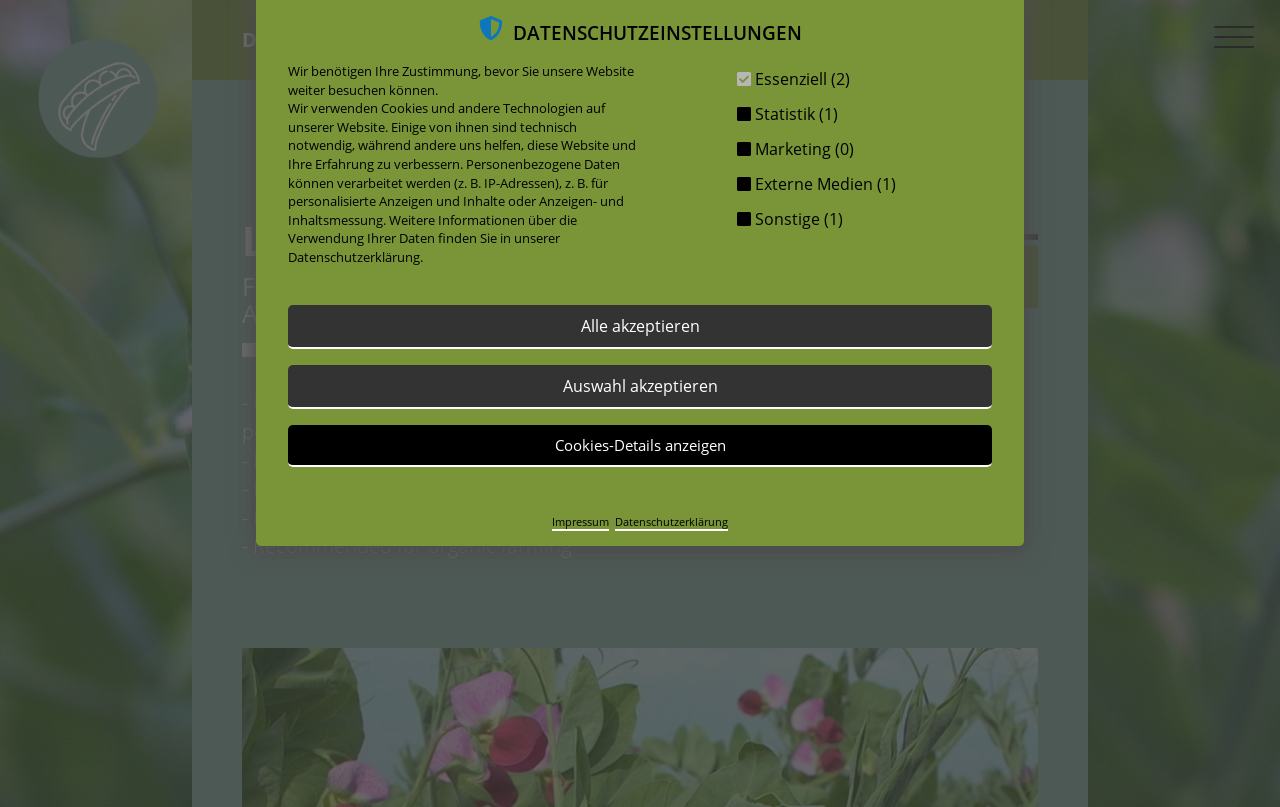Determine the bounding box coordinates of the section to be clicked to follow the instruction: "Click the DE language link". The coordinates should be given as four float numbers between 0 and 1, formatted as [left, top, right, bottom].

[0.177, 0.019, 0.22, 0.081]